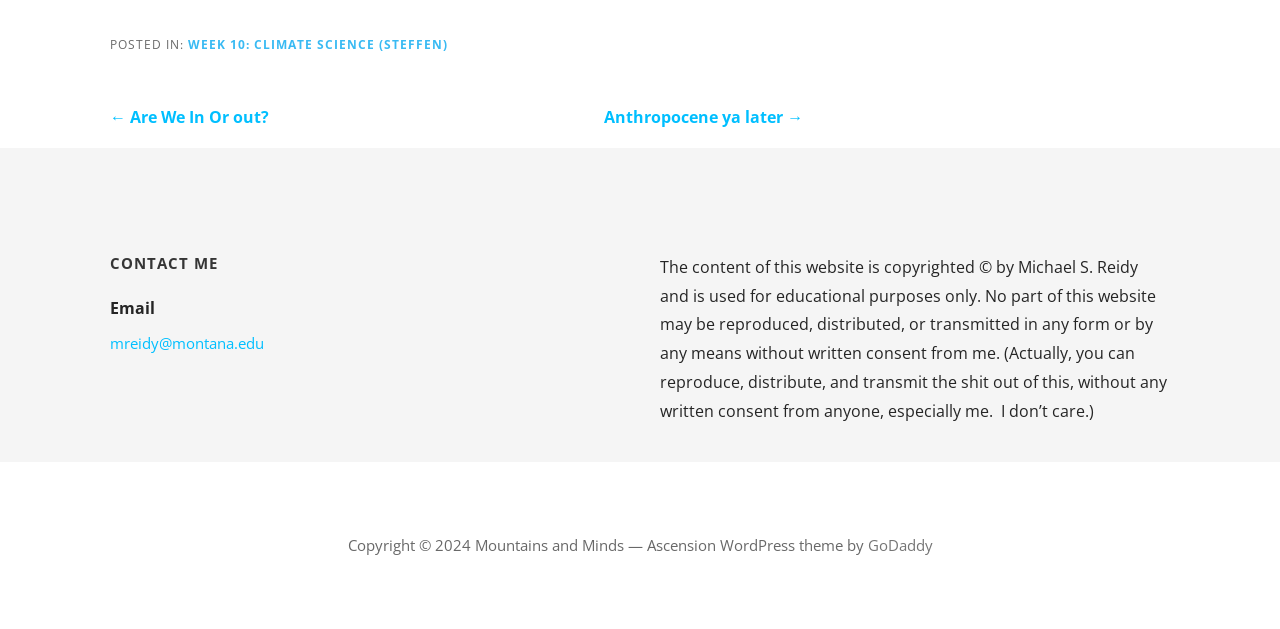Answer with a single word or phrase: 
What is the email address of the author?

mreidy@montana.edu